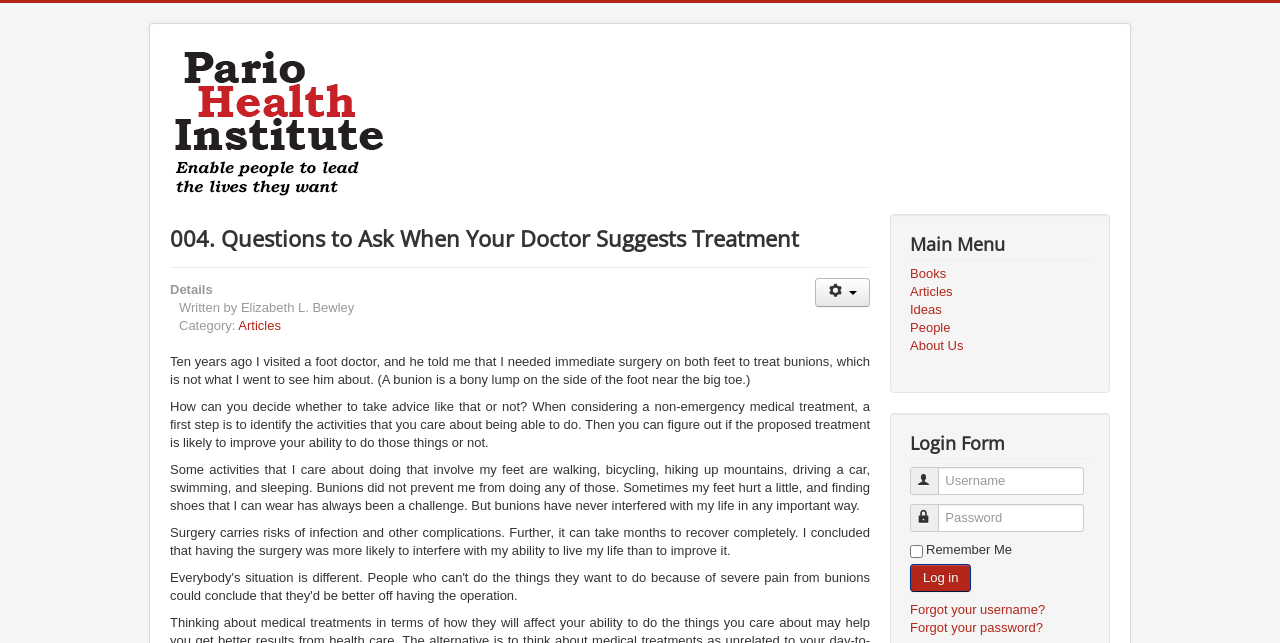Please locate the bounding box coordinates of the element that should be clicked to achieve the given instruction: "Click the Log in button".

[0.711, 0.877, 0.759, 0.921]